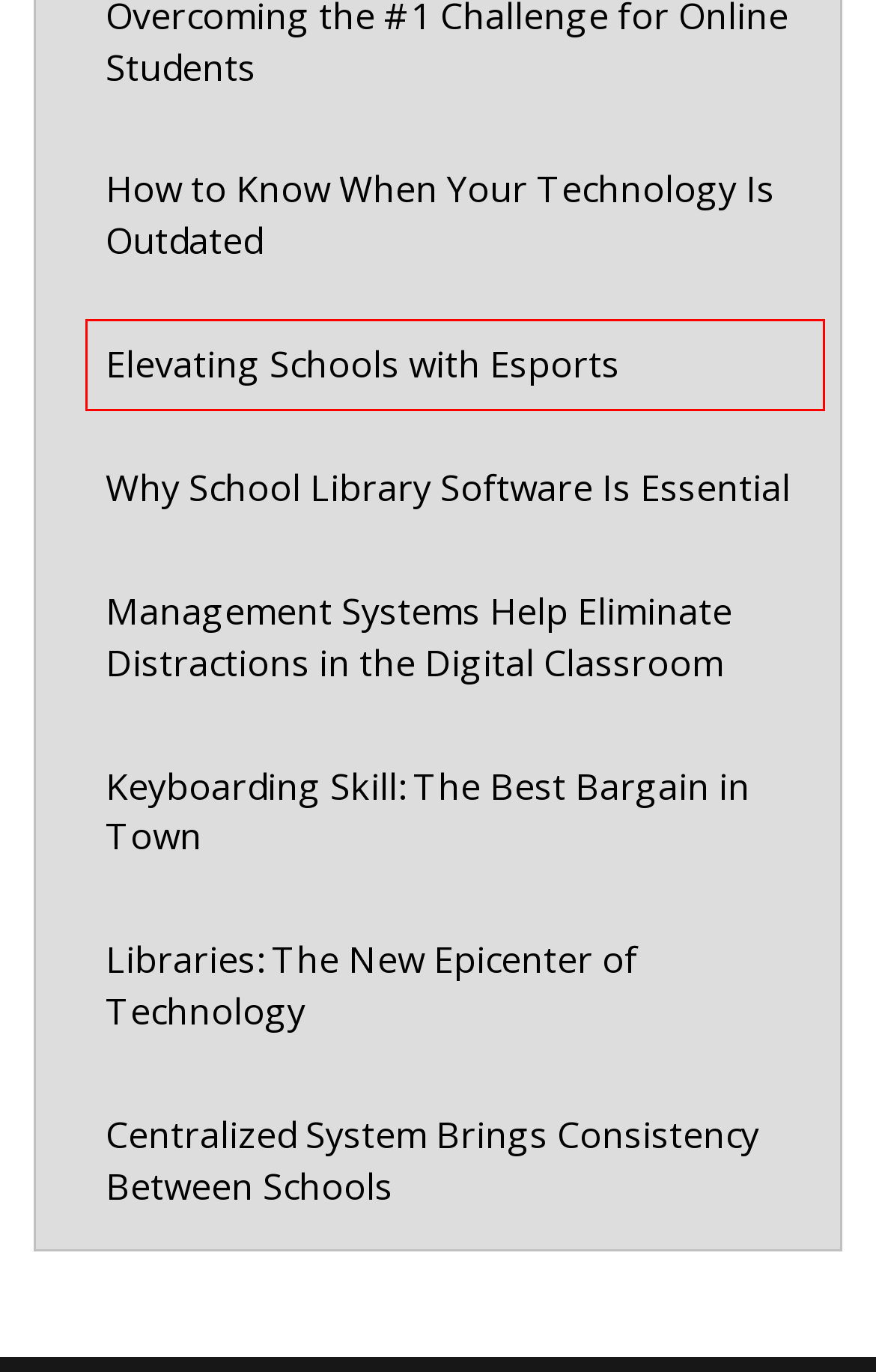You are provided with a screenshot of a webpage that has a red bounding box highlighting a UI element. Choose the most accurate webpage description that matches the new webpage after clicking the highlighted element. Here are your choices:
A. Centralized System Brings Consistency Between Schools - Christian School Products
B. 10 Reasons to Bring Your School Lunch Software to the Cloud - Christian School Products
C. Libraries: The New Epicenter of Technology - Christian School Products
D. Management Systems Help Eliminate Distractions in the Digital Classroom - Christian School Products
E. Elevating Schools with Esports - Christian School Products
F. Why School Library Software Is Essential - Christian School Products
G. Buyer's Guide - Christian School Products
H. school communication Archives - Christian School Products

E